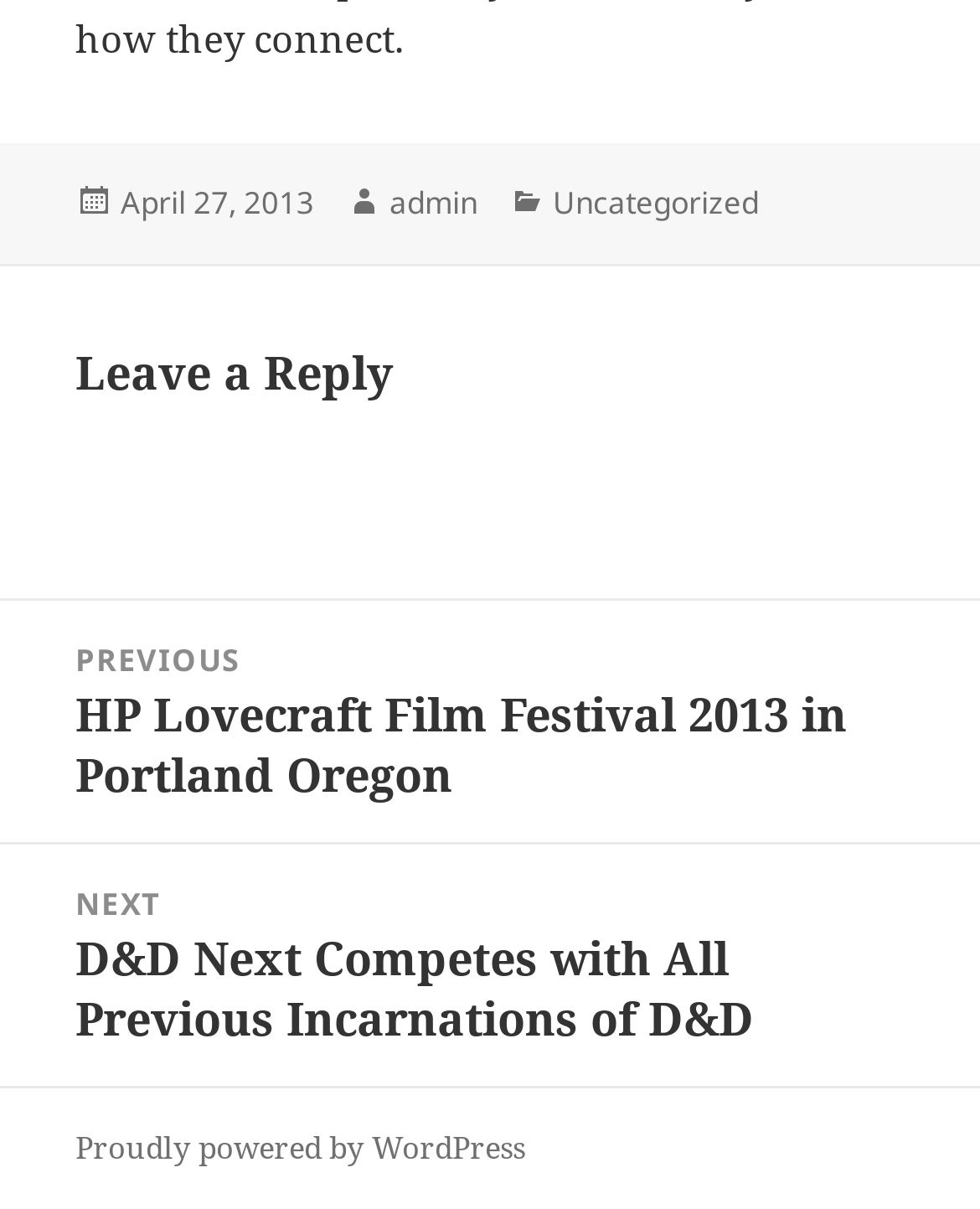Respond to the following query with just one word or a short phrase: 
Who is the author of the post?

admin